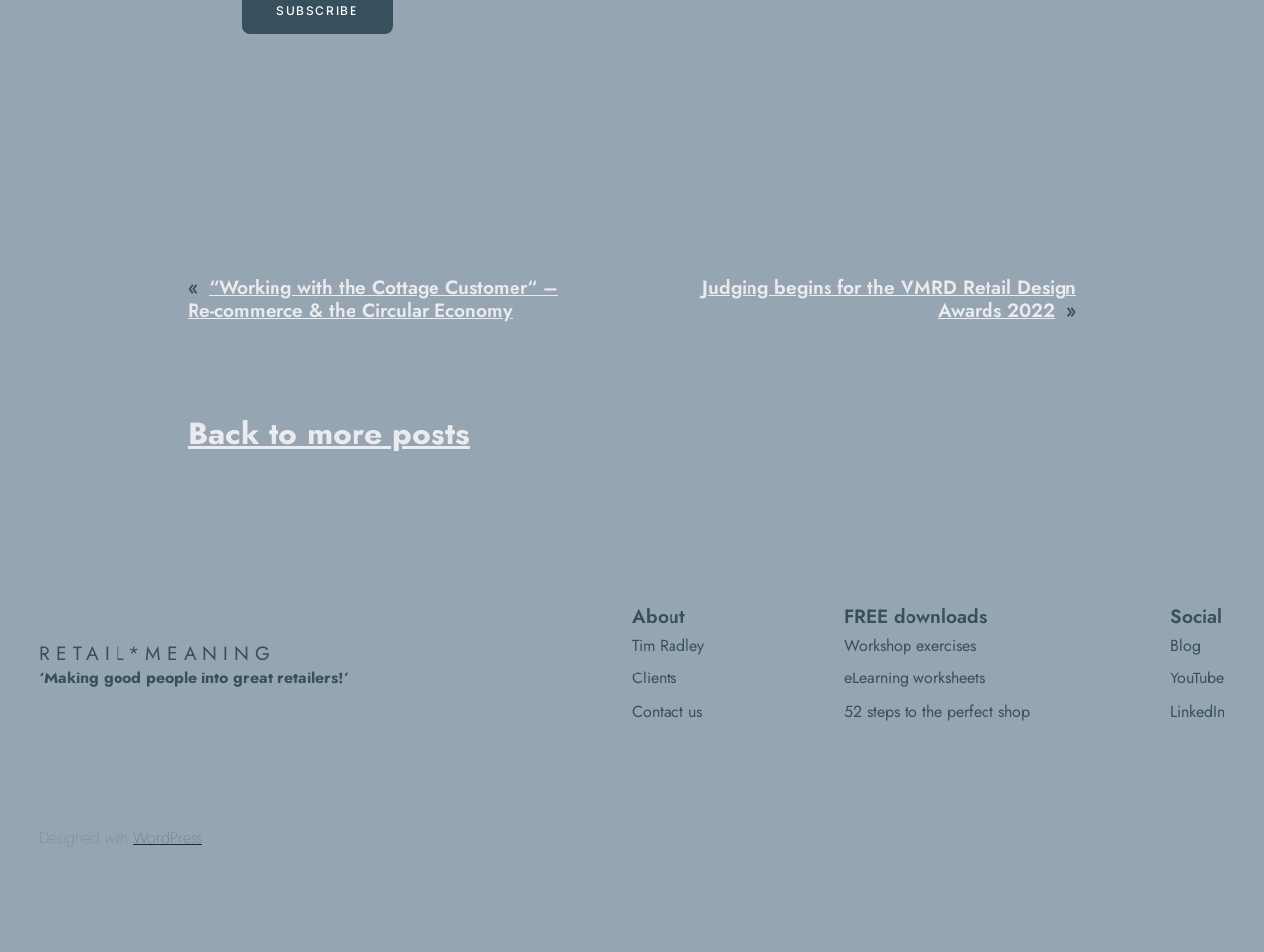Find the bounding box coordinates of the element to click in order to complete this instruction: "View 'Workshop exercises'". The bounding box coordinates must be four float numbers between 0 and 1, denoted as [left, top, right, bottom].

[0.668, 0.669, 0.772, 0.687]